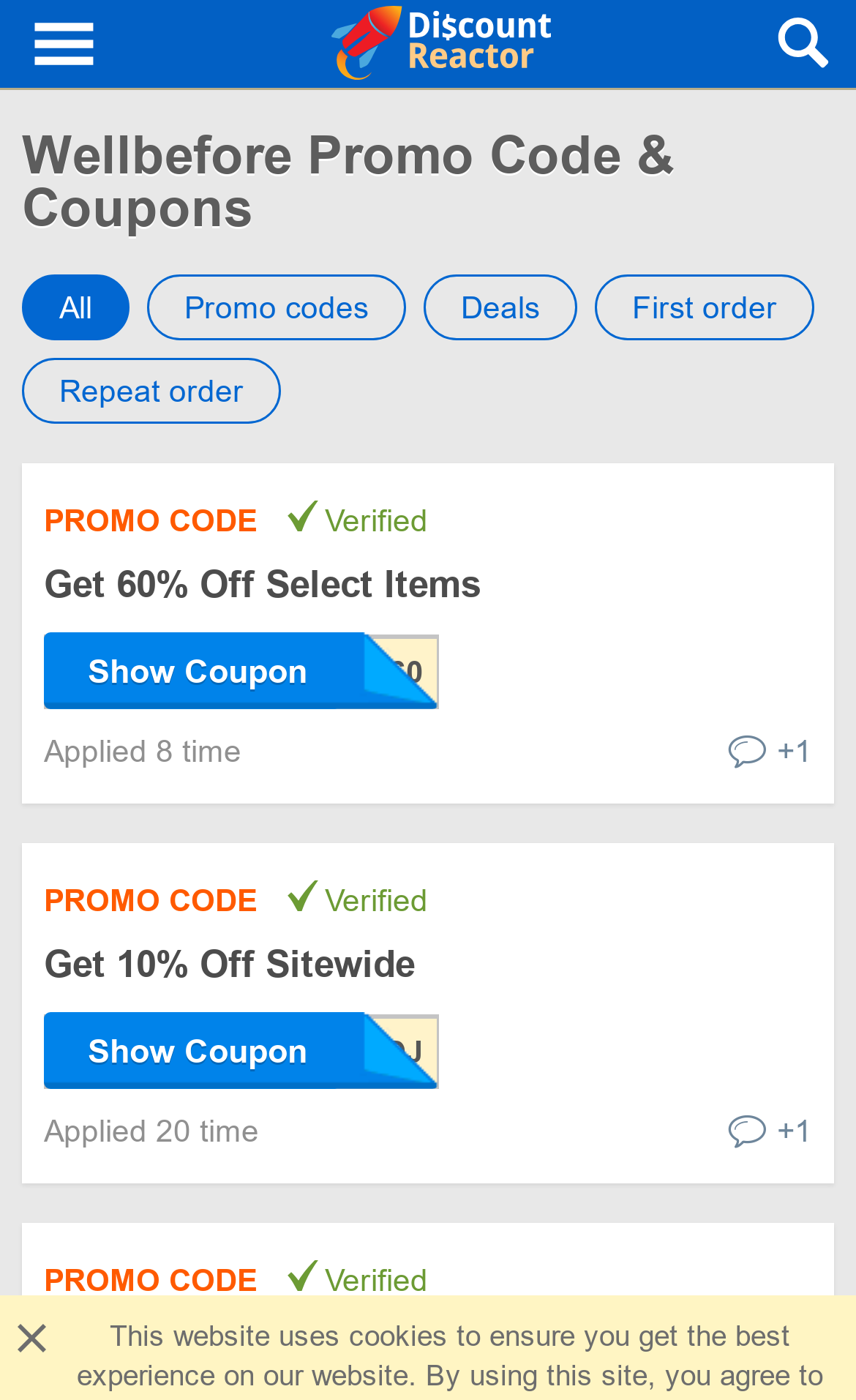Specify the bounding box coordinates of the area to click in order to follow the given instruction: "Check recent post 'War Horses and Canadian Updates May 9, 2024'."

None